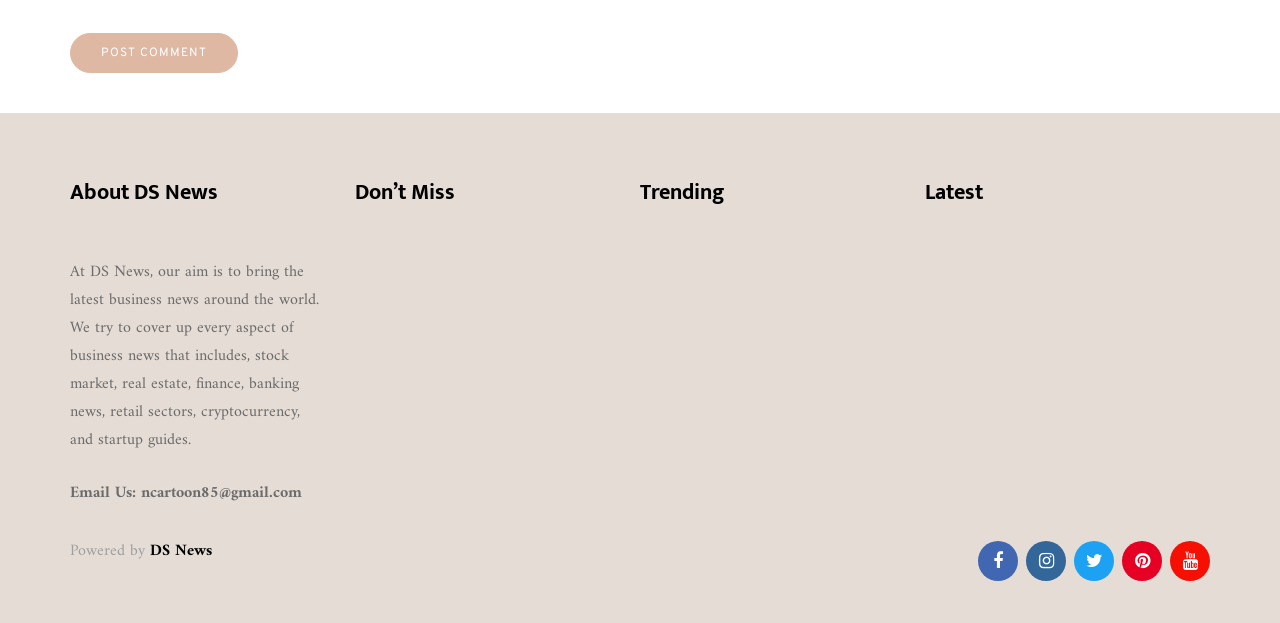Please identify the bounding box coordinates of the element I should click to complete this instruction: 'Learn about the Transformative Power of Professional Home Services'. The coordinates should be given as four float numbers between 0 and 1, like this: [left, top, right, bottom].

[0.723, 0.746, 0.901, 0.832]